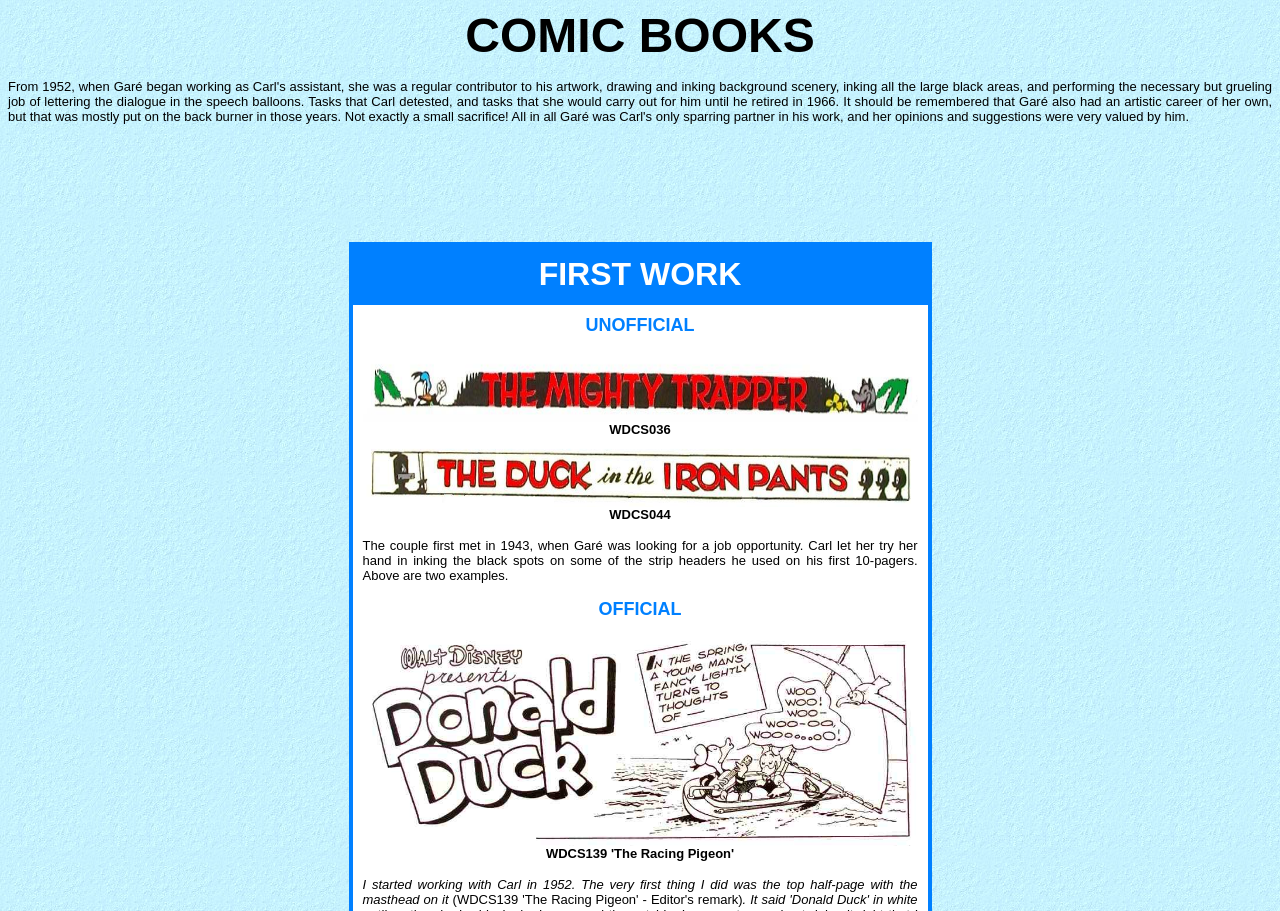Refer to the screenshot and answer the following question in detail:
What is the purpose of Carl letting Garé try her hand in inking?

I found a StaticText element with the text 'when Garé was looking for a job opportunity. Carl let her try her hand in inking the black spots on some of the strip headers he used on his first 10-pagers.' which suggests that the purpose of Carl letting Garé try her hand in inking was for a job opportunity.